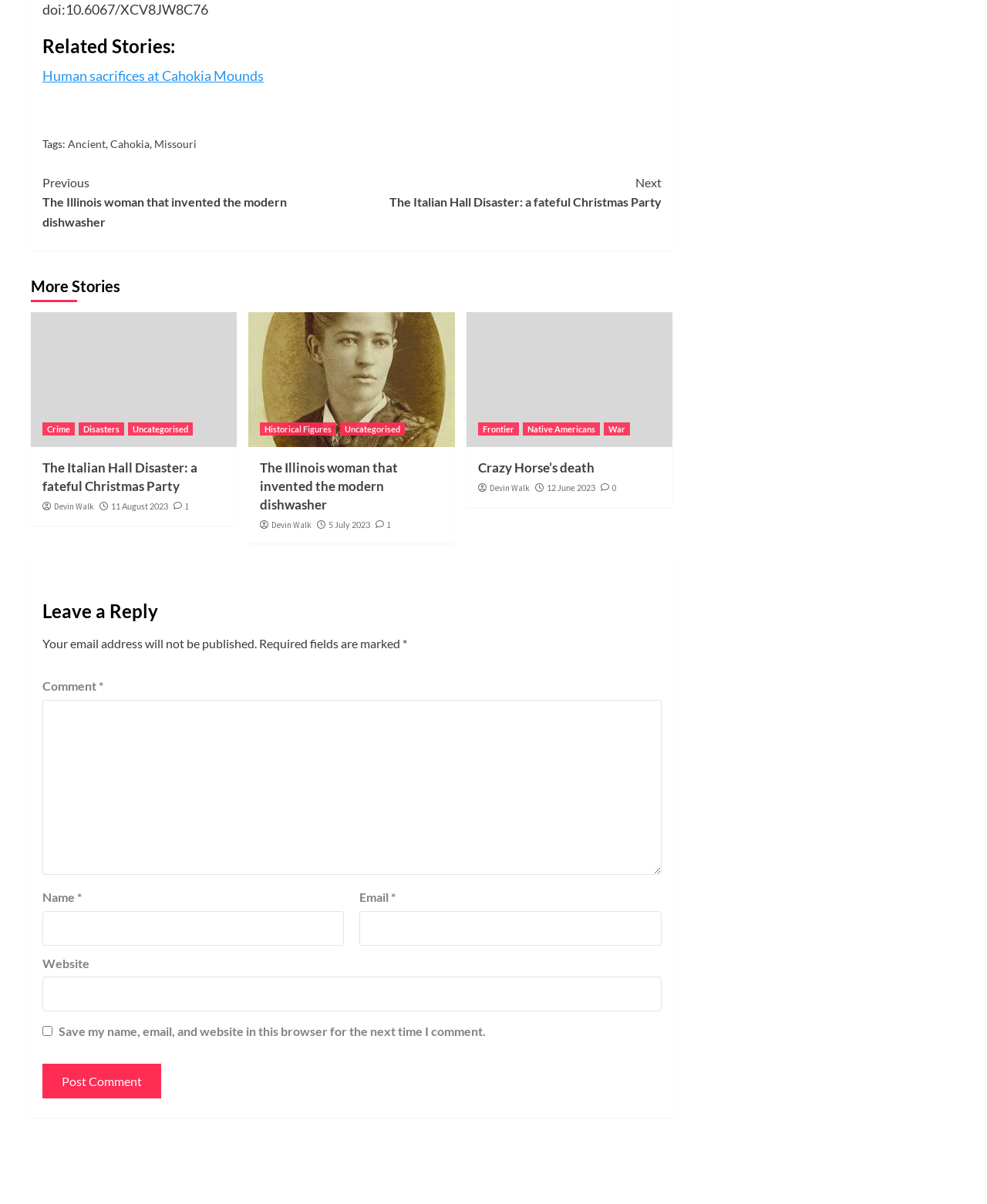Please identify the bounding box coordinates of the element's region that should be clicked to execute the following instruction: "Click on the 'Continue Reading' link". The bounding box coordinates must be four float numbers between 0 and 1, i.e., [left, top, right, bottom].

[0.043, 0.137, 0.67, 0.199]